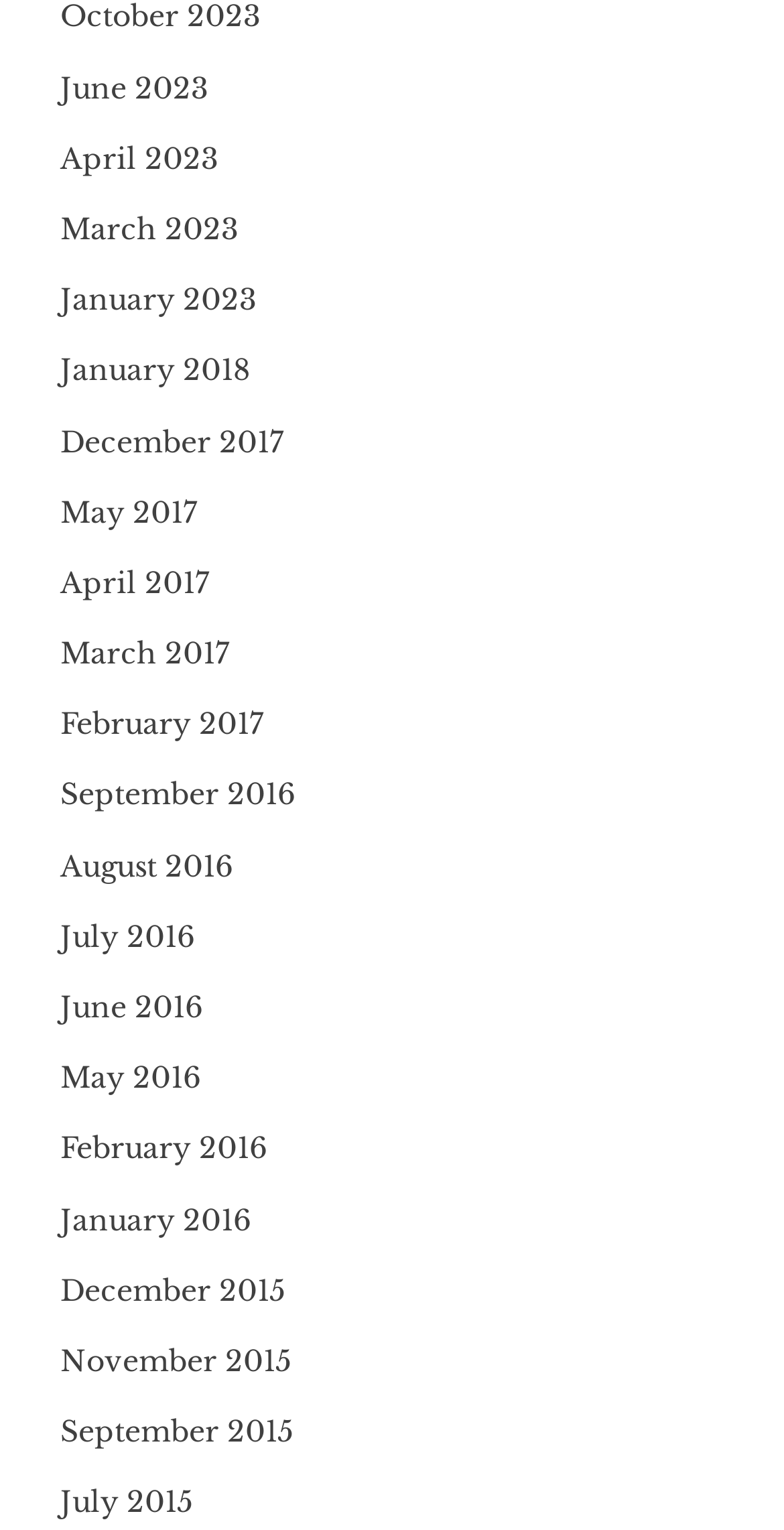Provide a one-word or short-phrase response to the question:
How many months are listed from 2017?

4